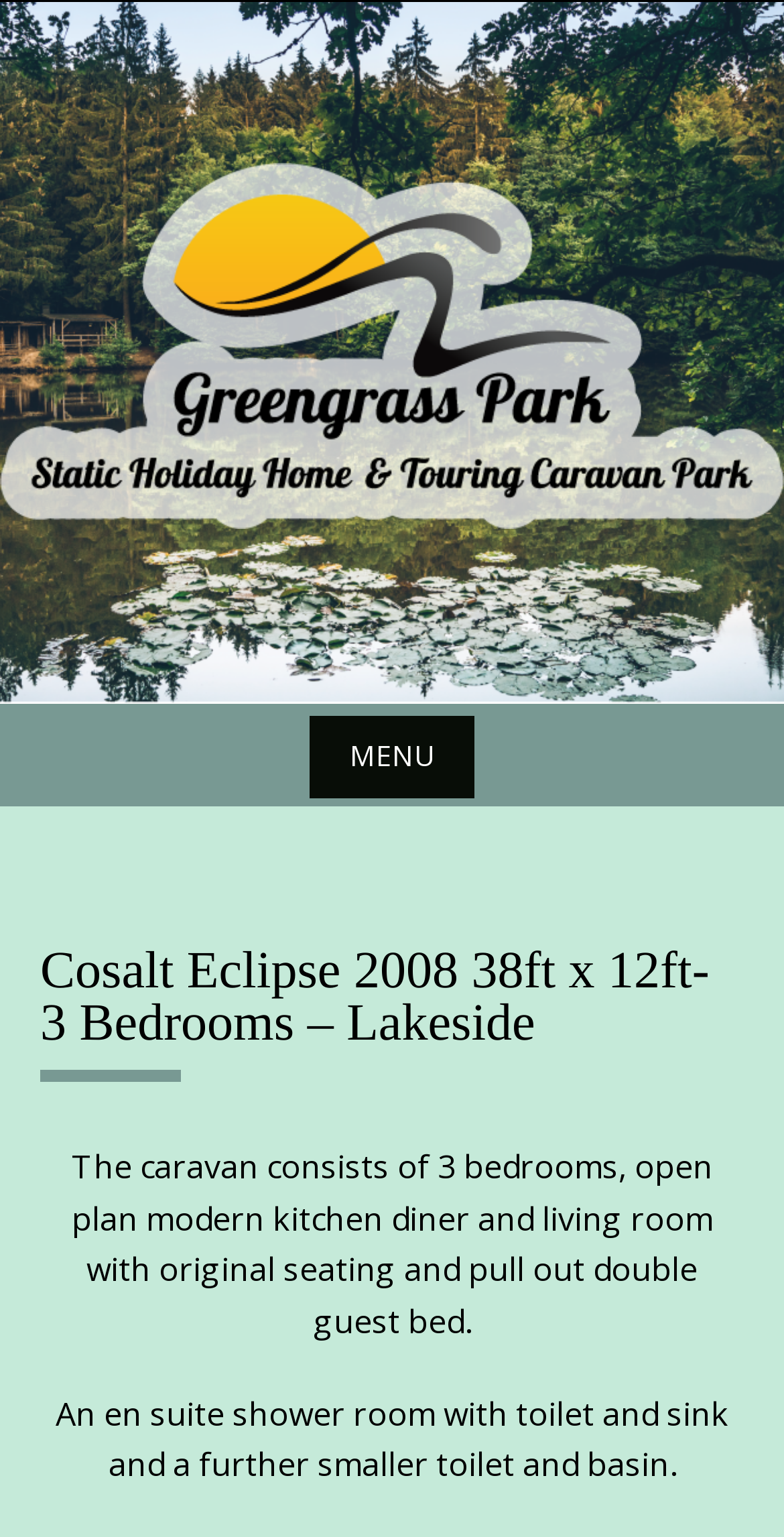What is the name of the holiday park?
Give a detailed explanation using the information visible in the image.

The question can be answered by reading the link text on the webpage, which states 'Greengrass Park Static Holiday Home & Touring Caravan Park'.